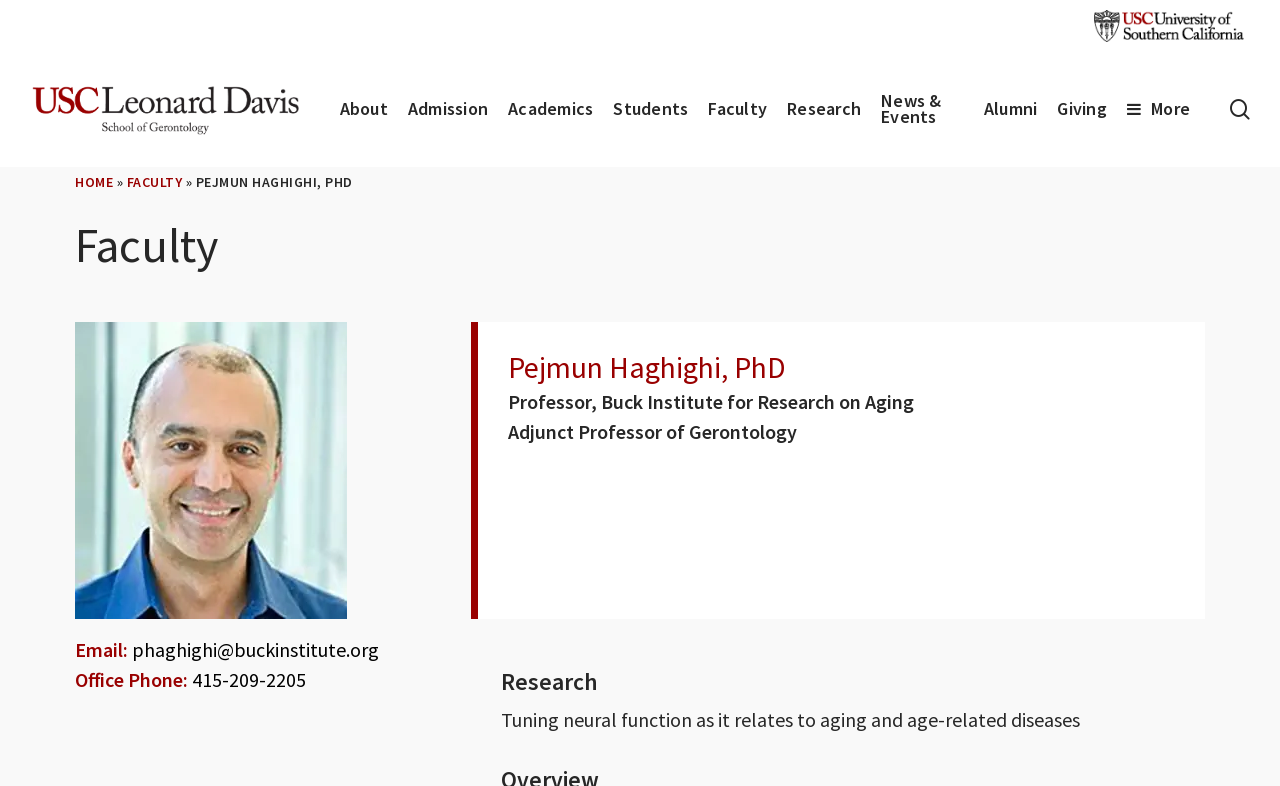Using the information in the image, give a detailed answer to the following question: What is the phone number of the professor's office?

I found the answer by looking at the 'Office Phone:' label and the corresponding text '415-209-2205'.